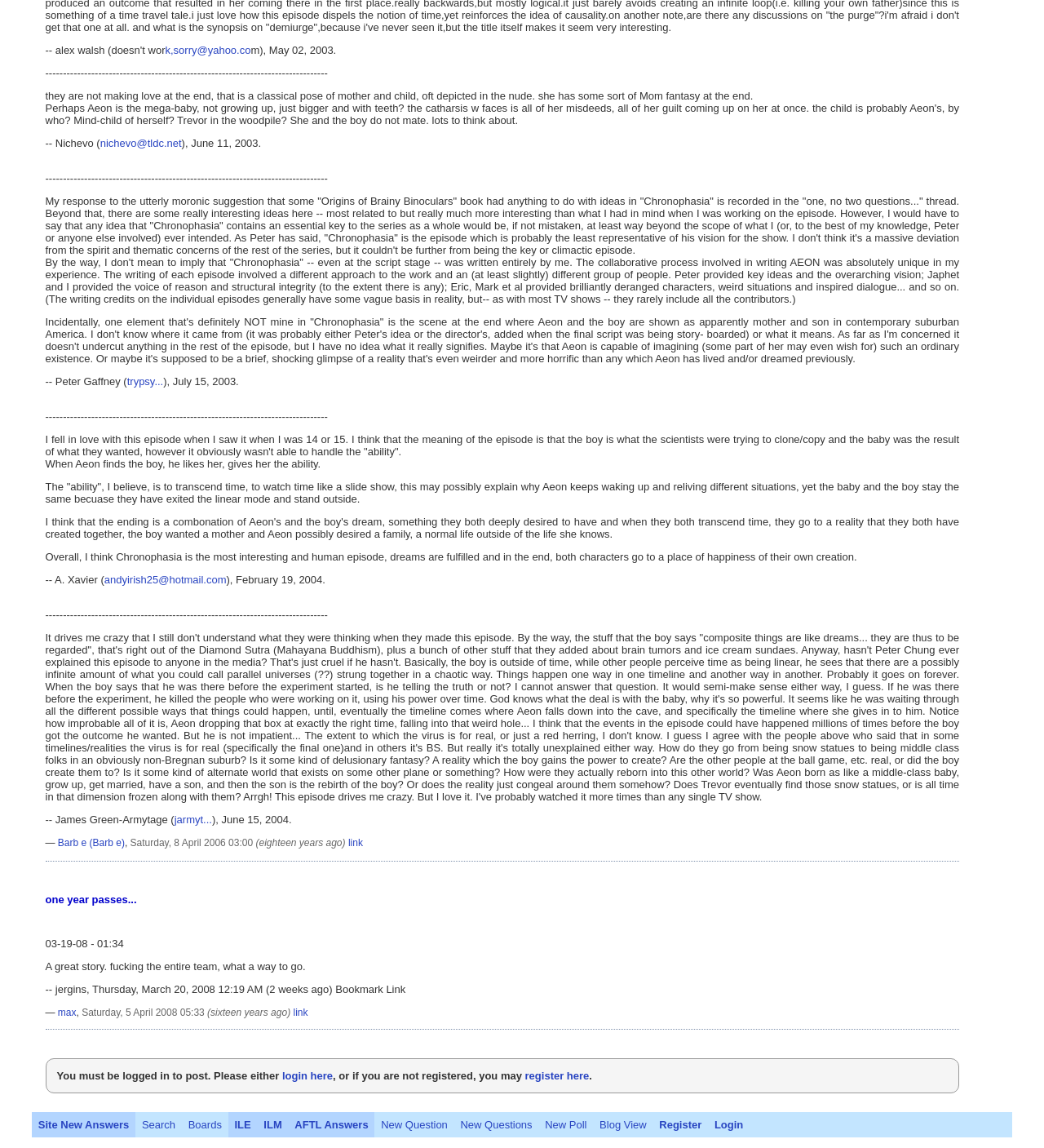Identify the bounding box coordinates of the element that should be clicked to fulfill this task: "register on the website". The coordinates should be provided as four float numbers between 0 and 1, i.e., [left, top, right, bottom].

[0.625, 0.969, 0.678, 0.99]